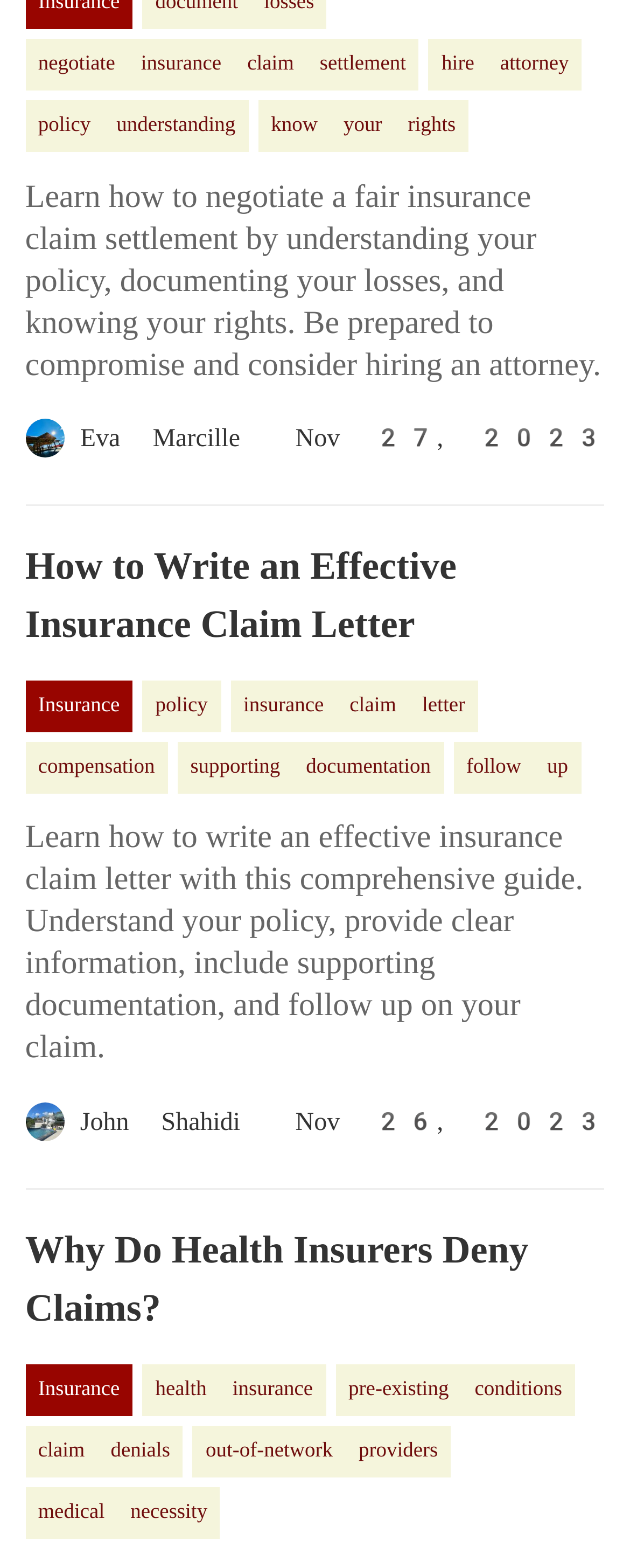Give a one-word or phrase response to the following question: What is the main topic of this webpage?

Insurance claims